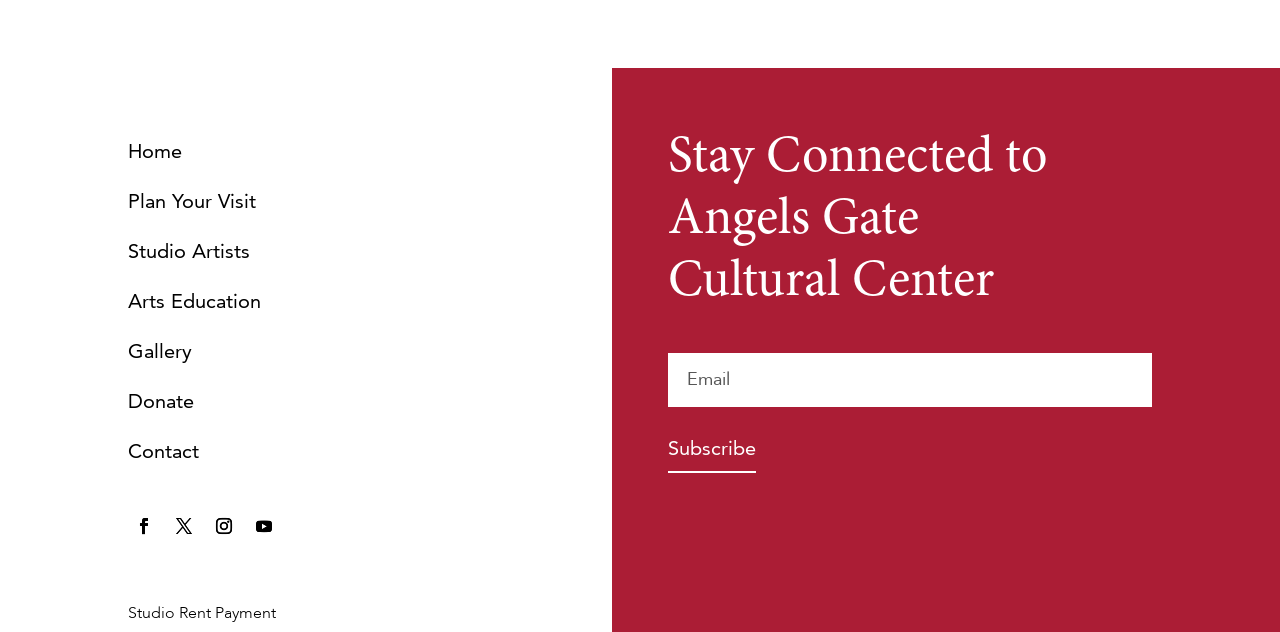Please locate the UI element described by "parent_node: Email name="et_pb_signup_email" placeholder="Email"" and provide its bounding box coordinates.

[0.522, 0.558, 0.9, 0.644]